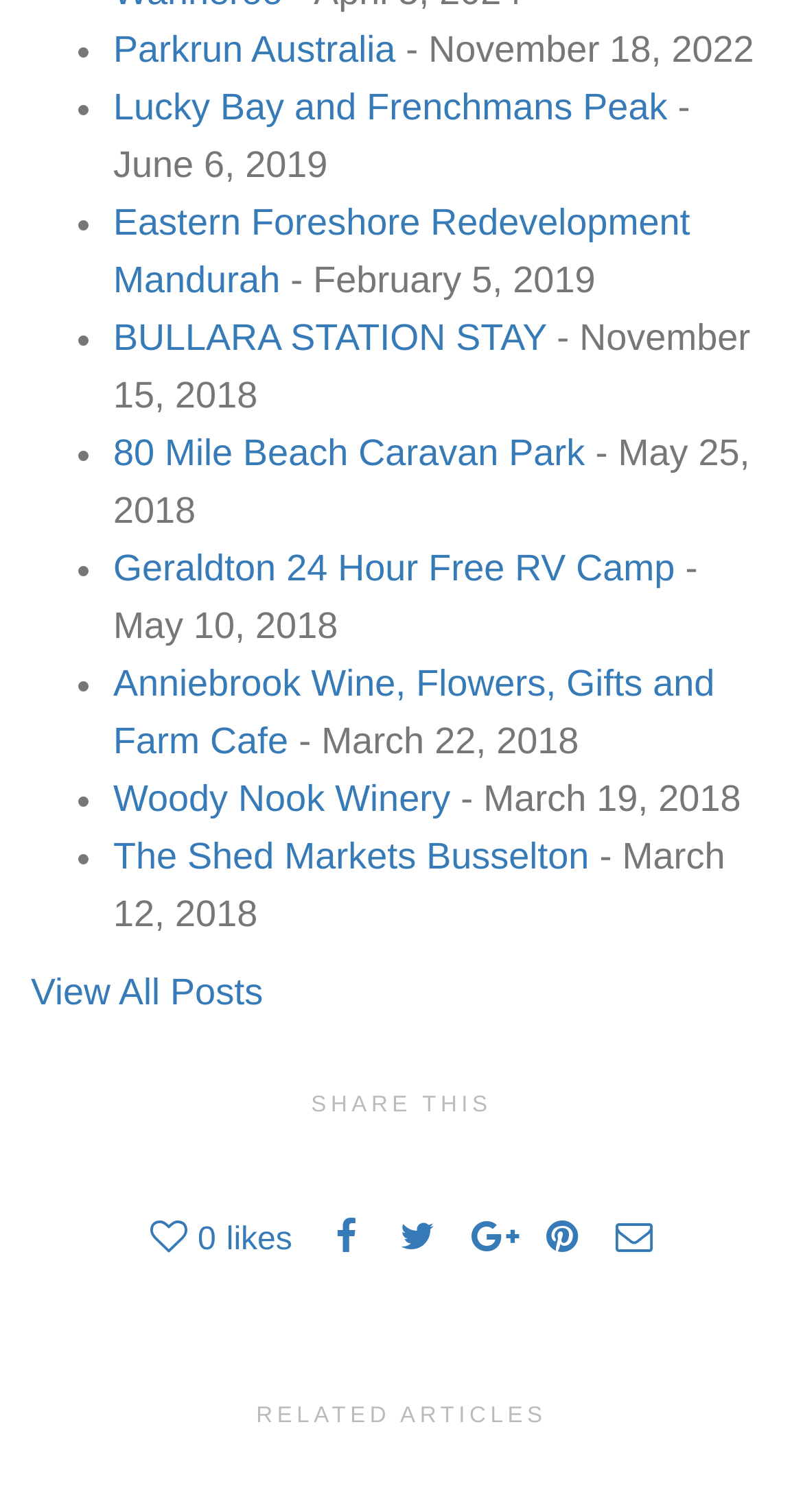How many links are there in the list of parkrun events?
Please provide a detailed and thorough answer to the question.

By counting the number of list items on the webpage, I found that there are 10 links in the list of parkrun events, each with a corresponding date.